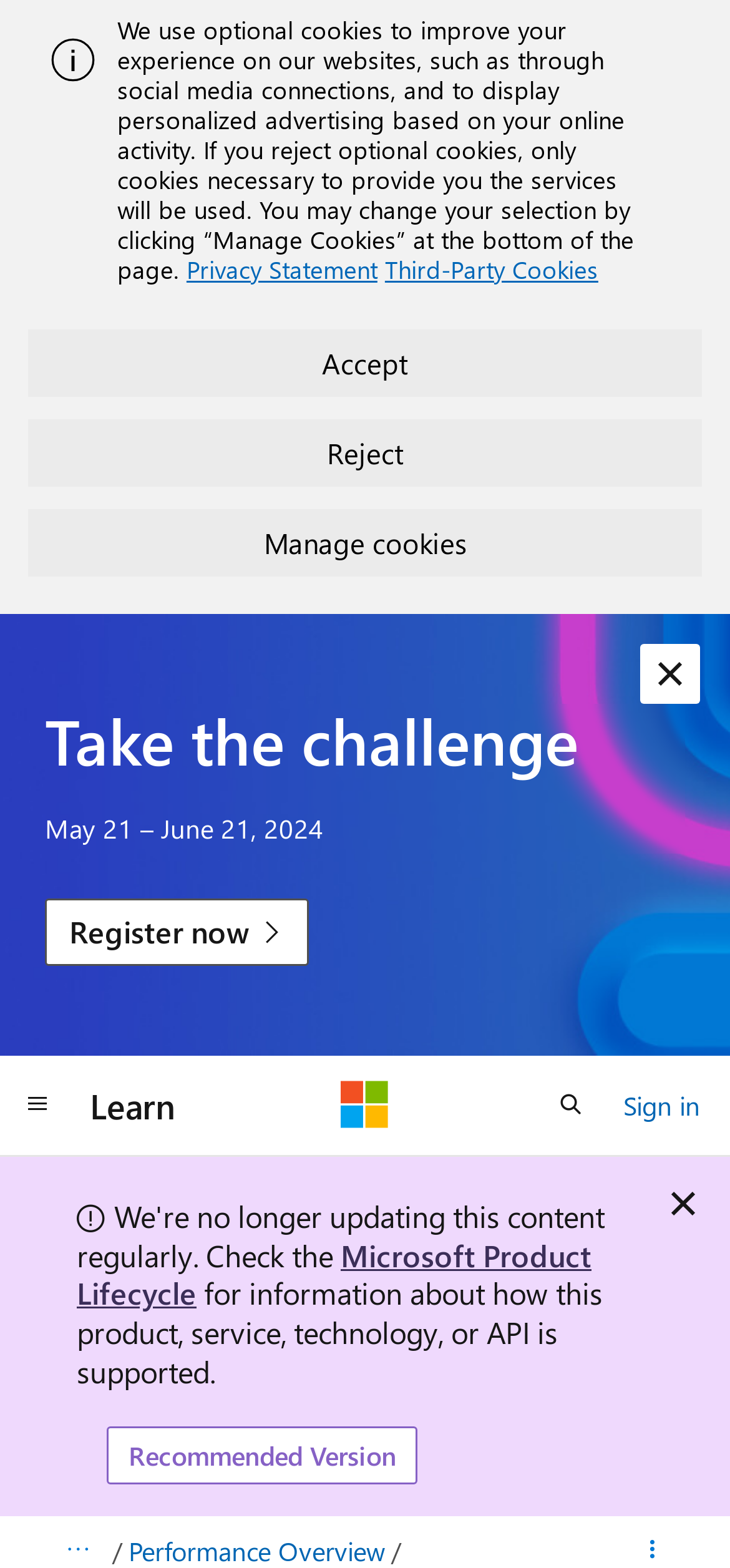Using the image as a reference, answer the following question in as much detail as possible:
What is the purpose of the 'Manage cookies' button?

The 'Manage cookies' button is located at the bottom of the page, and it allows users to customize their cookie preferences. This button is part of the cookie consent notification, which informs users about the use of optional cookies on the website.